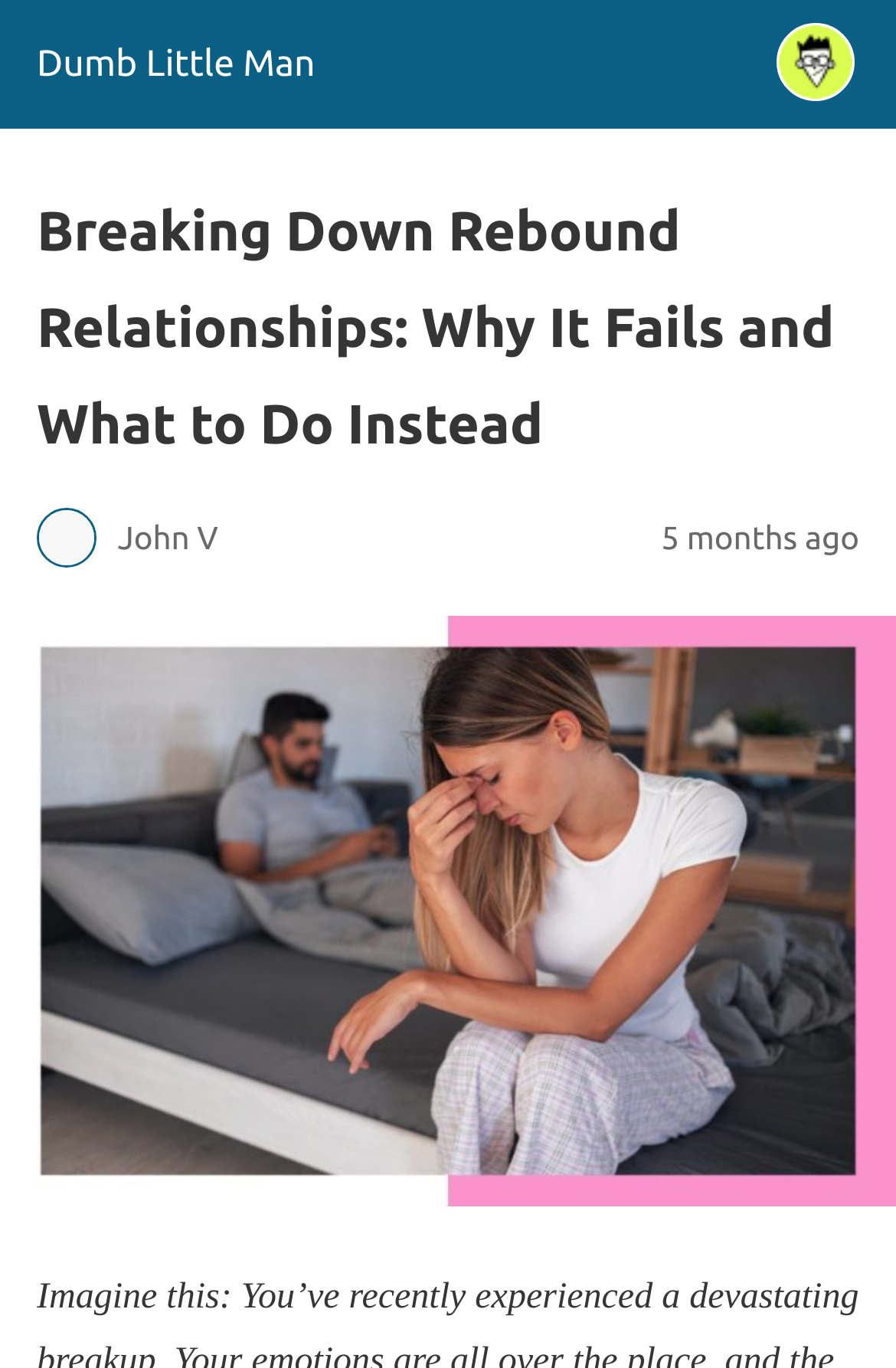Determine the title of the webpage and give its text content.

Breaking Down Rebound Relationships: Why It Fails and What to Do Instead